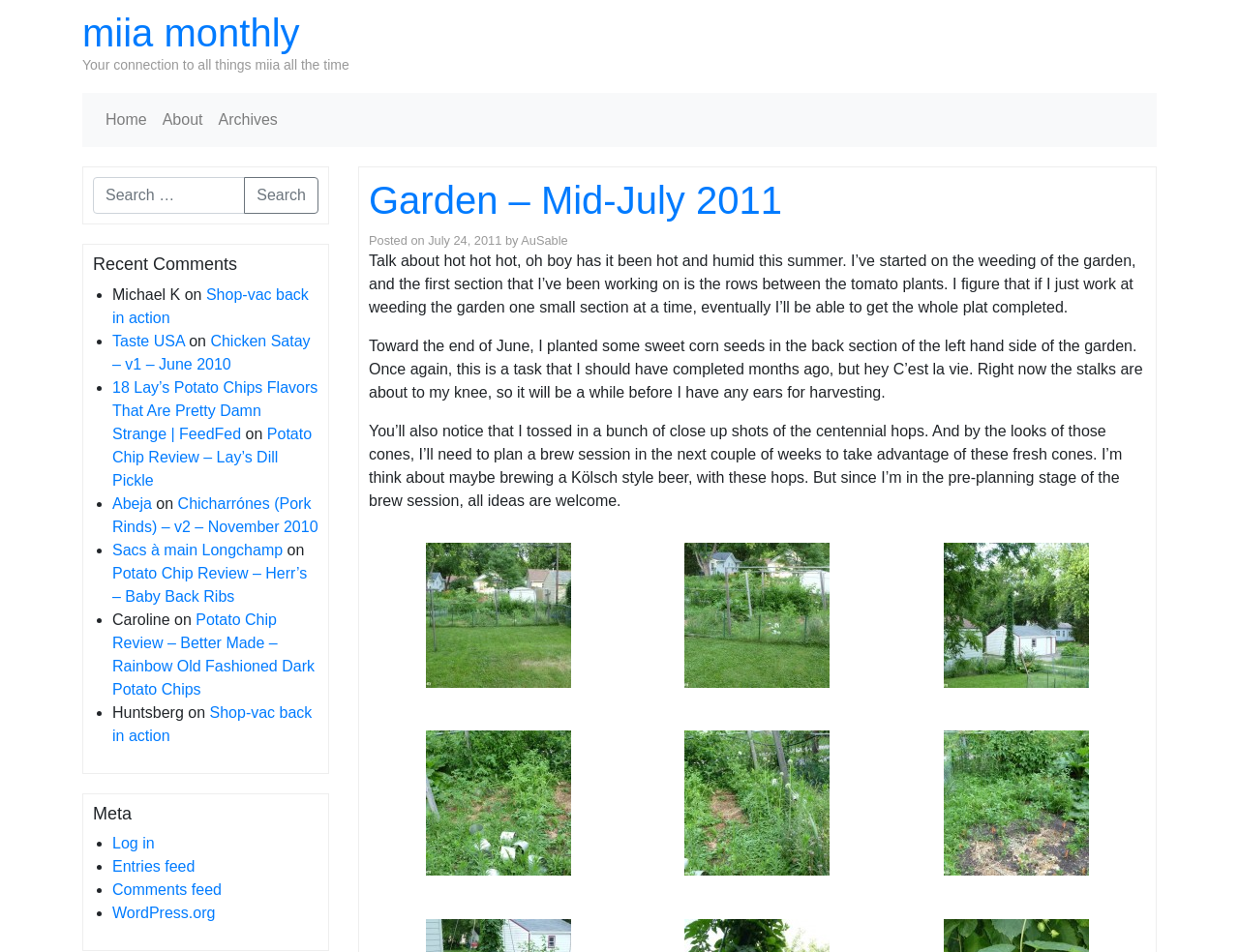Find the bounding box coordinates of the element to click in order to complete the given instruction: "Log in to the website."

[0.091, 0.877, 0.125, 0.894]